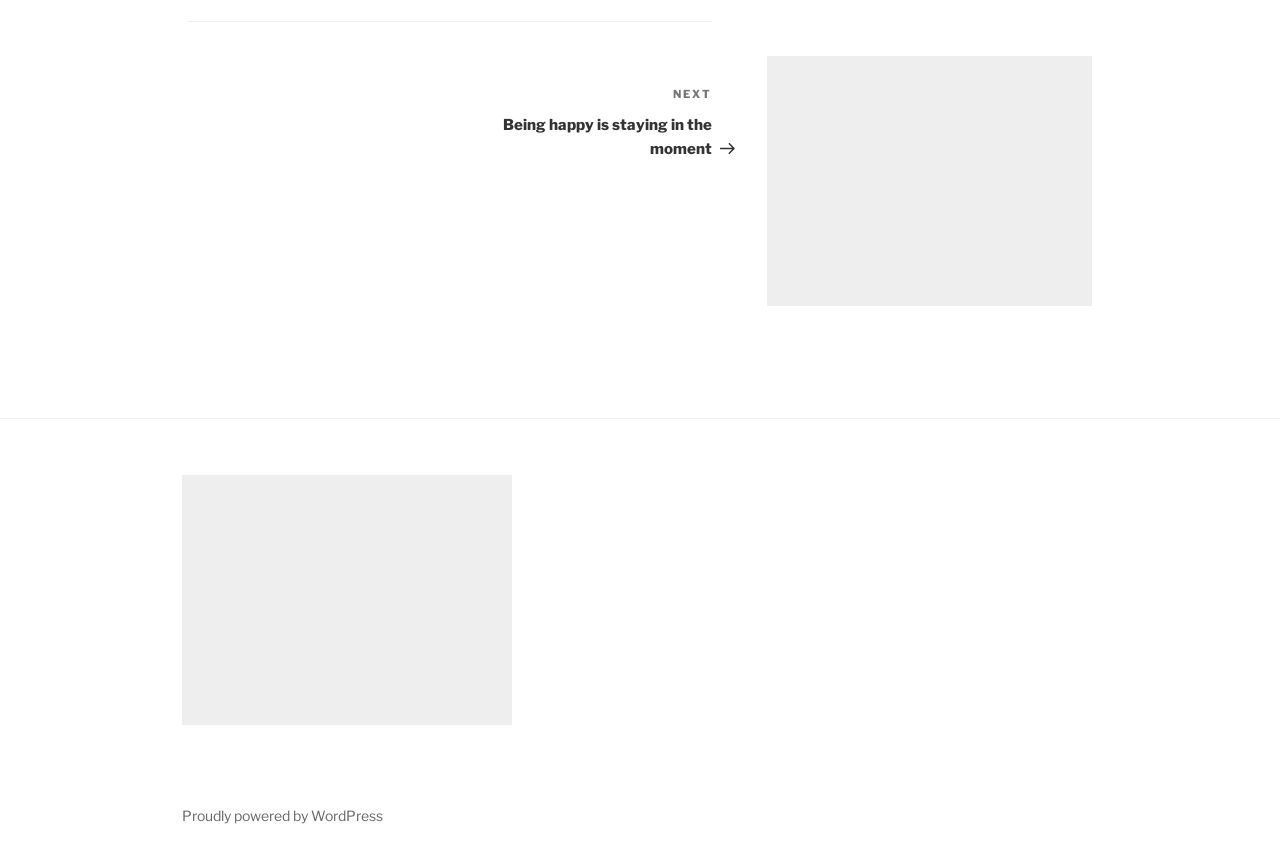Predict the bounding box of the UI element based on this description: "aria-label="Advertisement" name="aswift_2" title="Advertisement"".

[0.142, 0.551, 0.4, 0.841]